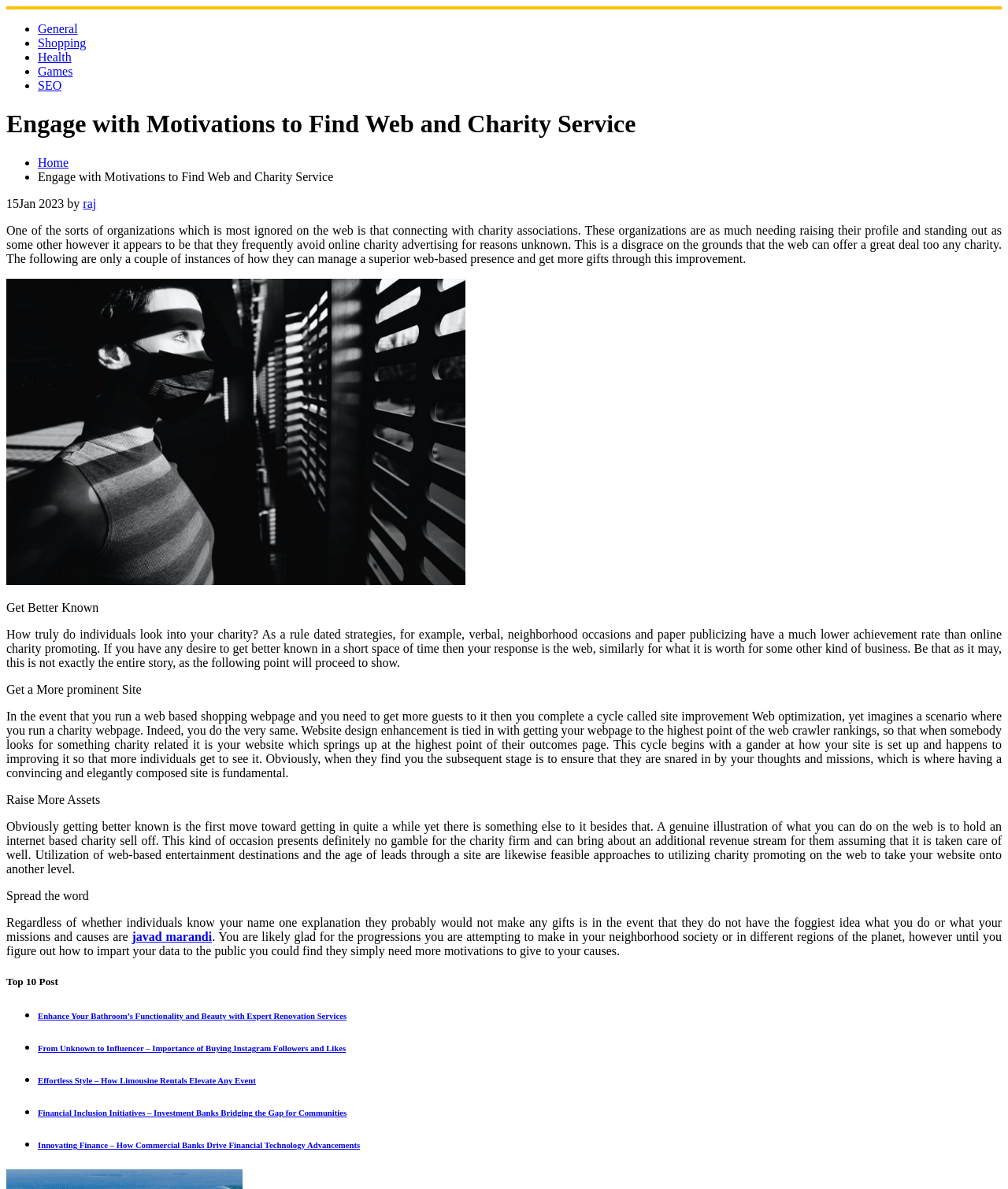Given the element description, predict the bounding box coordinates in the format (top-left x, top-left y, bottom-right x, bottom-right y), using floating point numbers between 0 and 1: javad marandi

[0.131, 0.782, 0.21, 0.794]